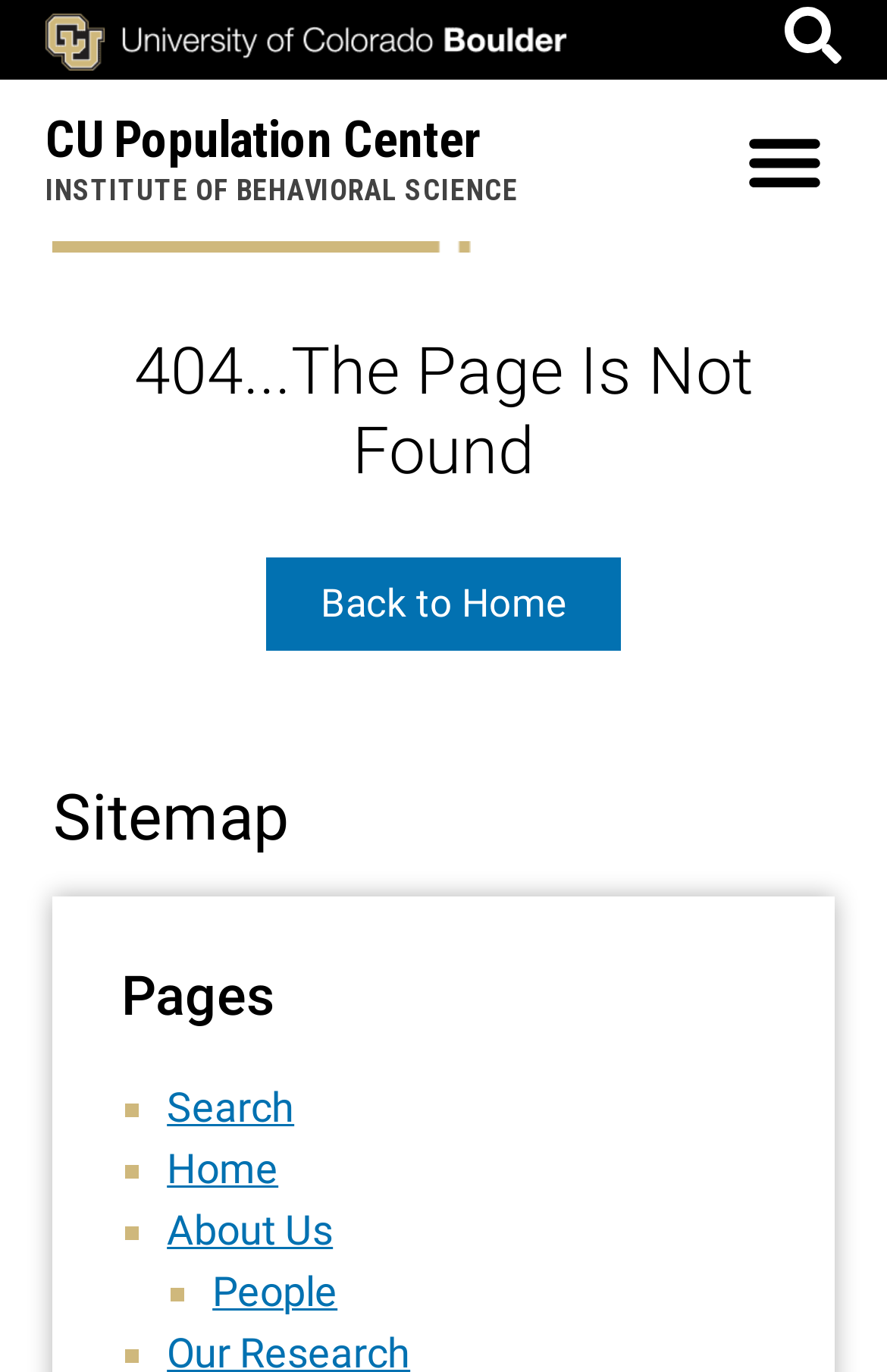How many links are there in the sitemap?
Could you give a comprehensive explanation in response to this question?

I counted the number of links under the 'Sitemap' heading, which are 'Search', 'Home', 'About Us', and 'People'.